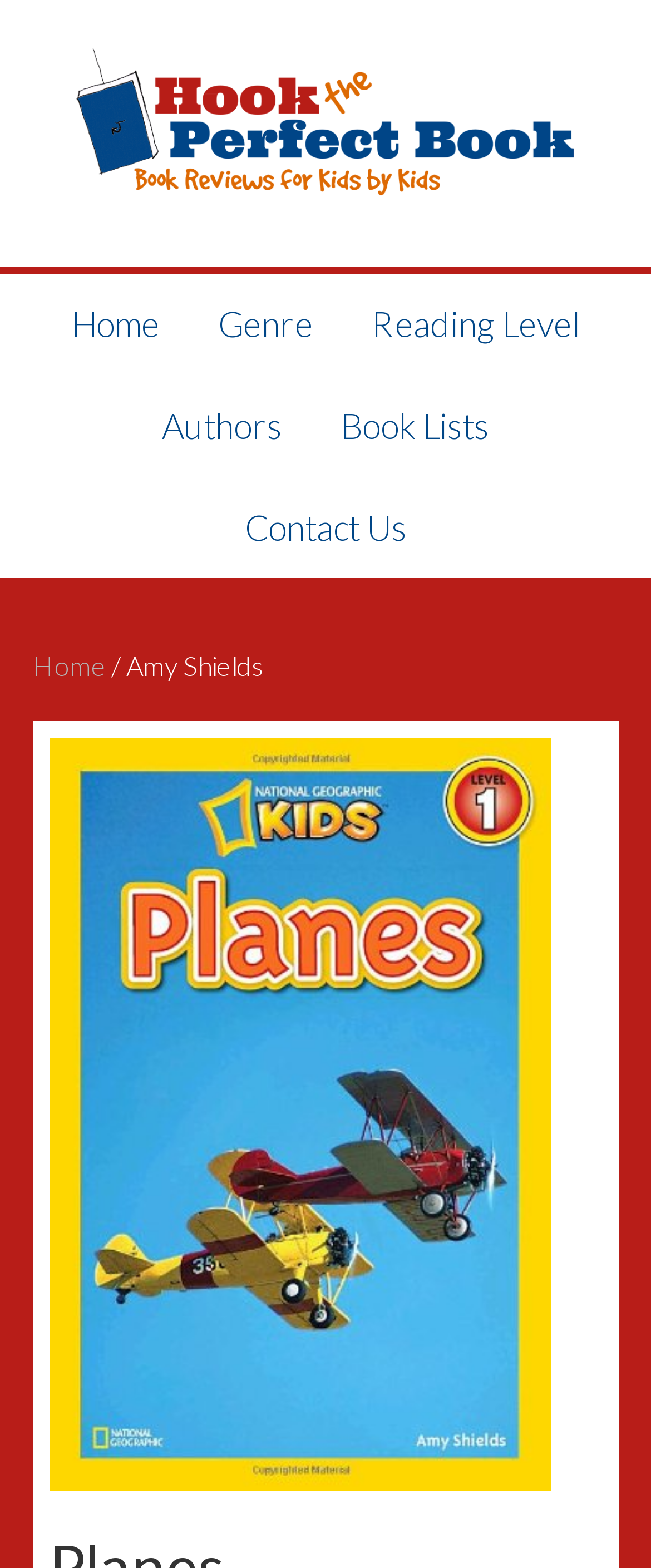Identify the bounding box coordinates of the section to be clicked to complete the task described by the following instruction: "visit Amy Shields page". The coordinates should be four float numbers between 0 and 1, formatted as [left, top, right, bottom].

[0.186, 0.415, 0.404, 0.435]